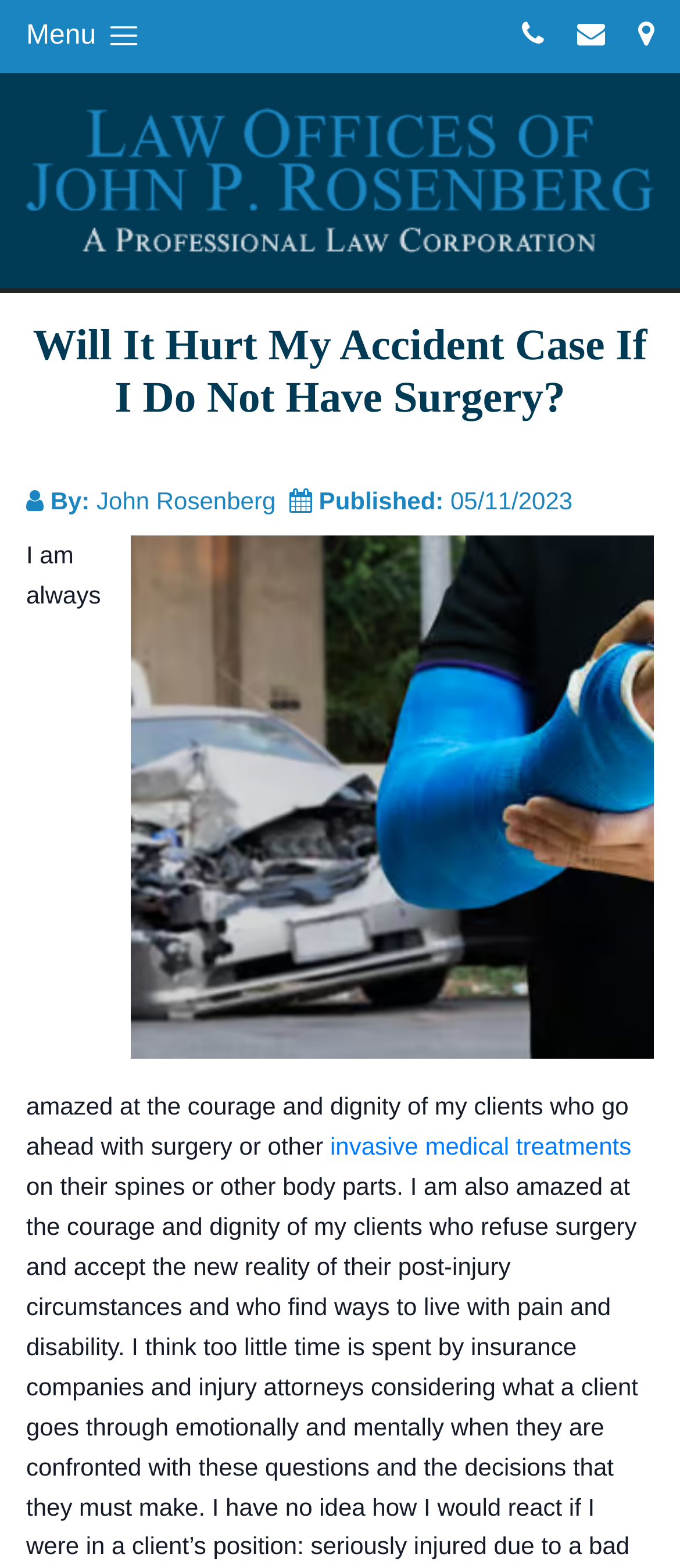Provide the bounding box coordinates of the HTML element this sentence describes: "Menu".

[0.038, 0.009, 0.214, 0.038]